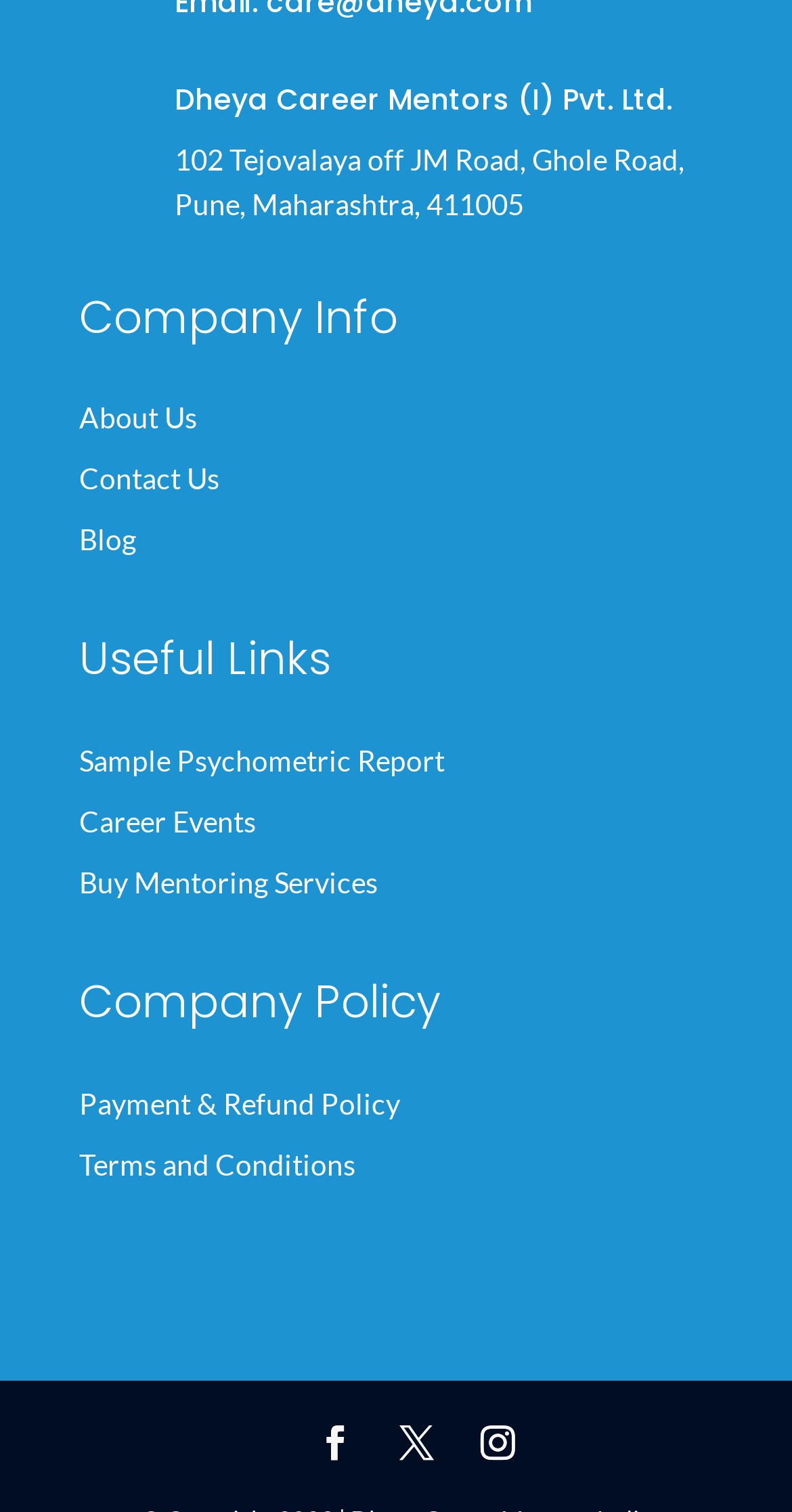Provide the bounding box coordinates for the area that should be clicked to complete the instruction: "Read the blog".

[0.1, 0.348, 0.613, 0.378]